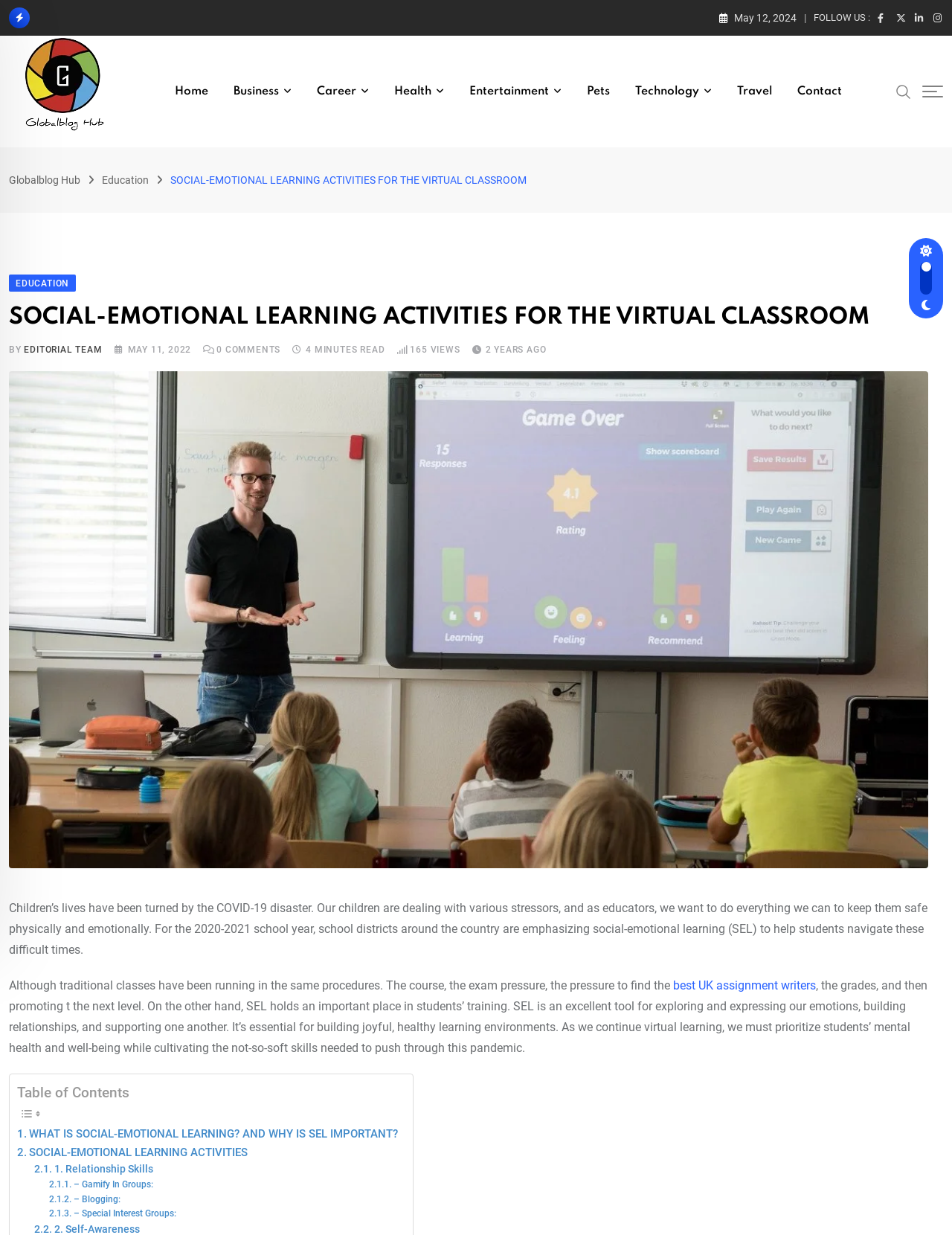Find the bounding box coordinates for the element that must be clicked to complete the instruction: "Search for something". The coordinates should be four float numbers between 0 and 1, indicated as [left, top, right, bottom].

[0.941, 0.066, 0.957, 0.081]